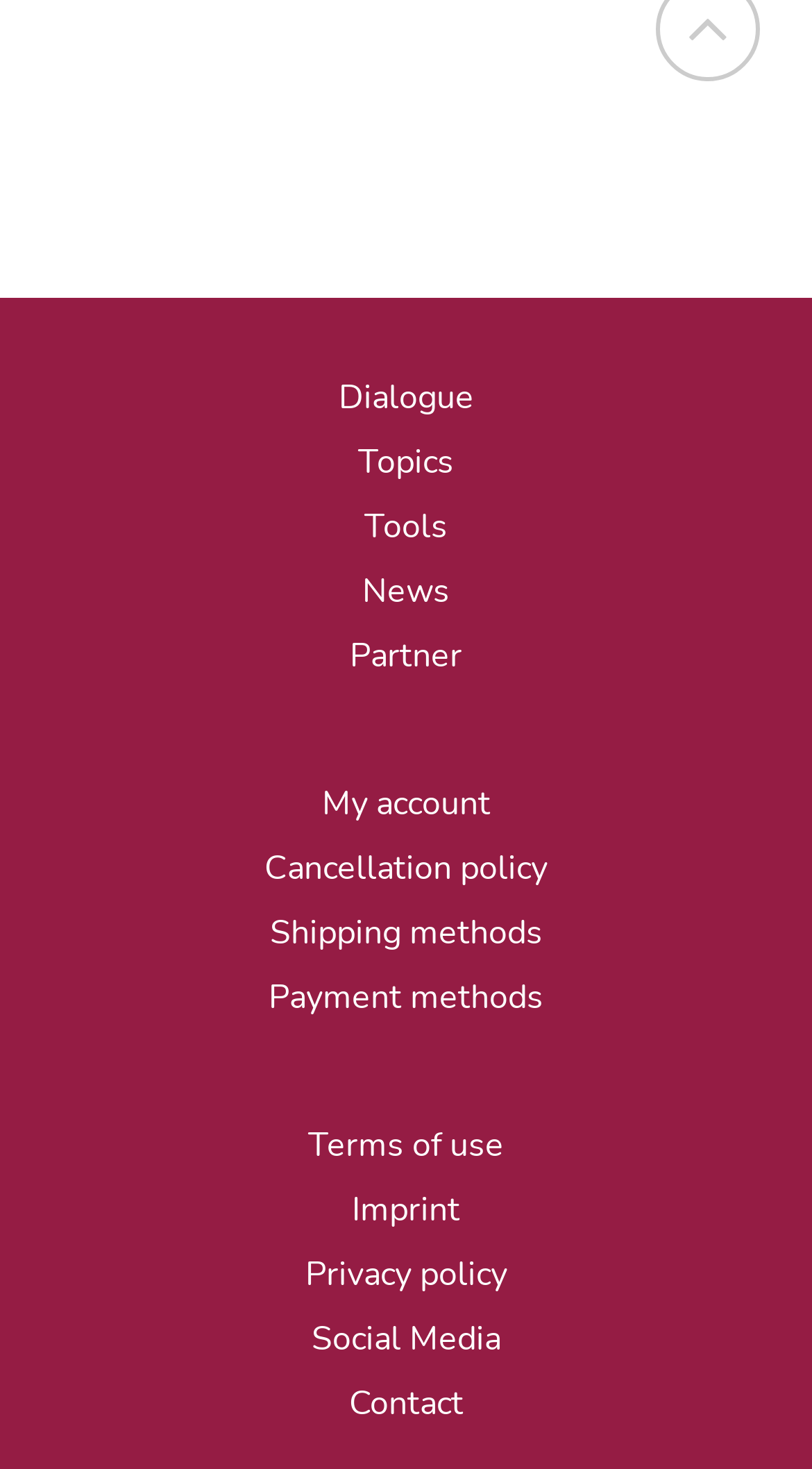Determine the bounding box coordinates of the element's region needed to click to follow the instruction: "View dialogue". Provide these coordinates as four float numbers between 0 and 1, formatted as [left, top, right, bottom].

[0.417, 0.255, 0.583, 0.286]